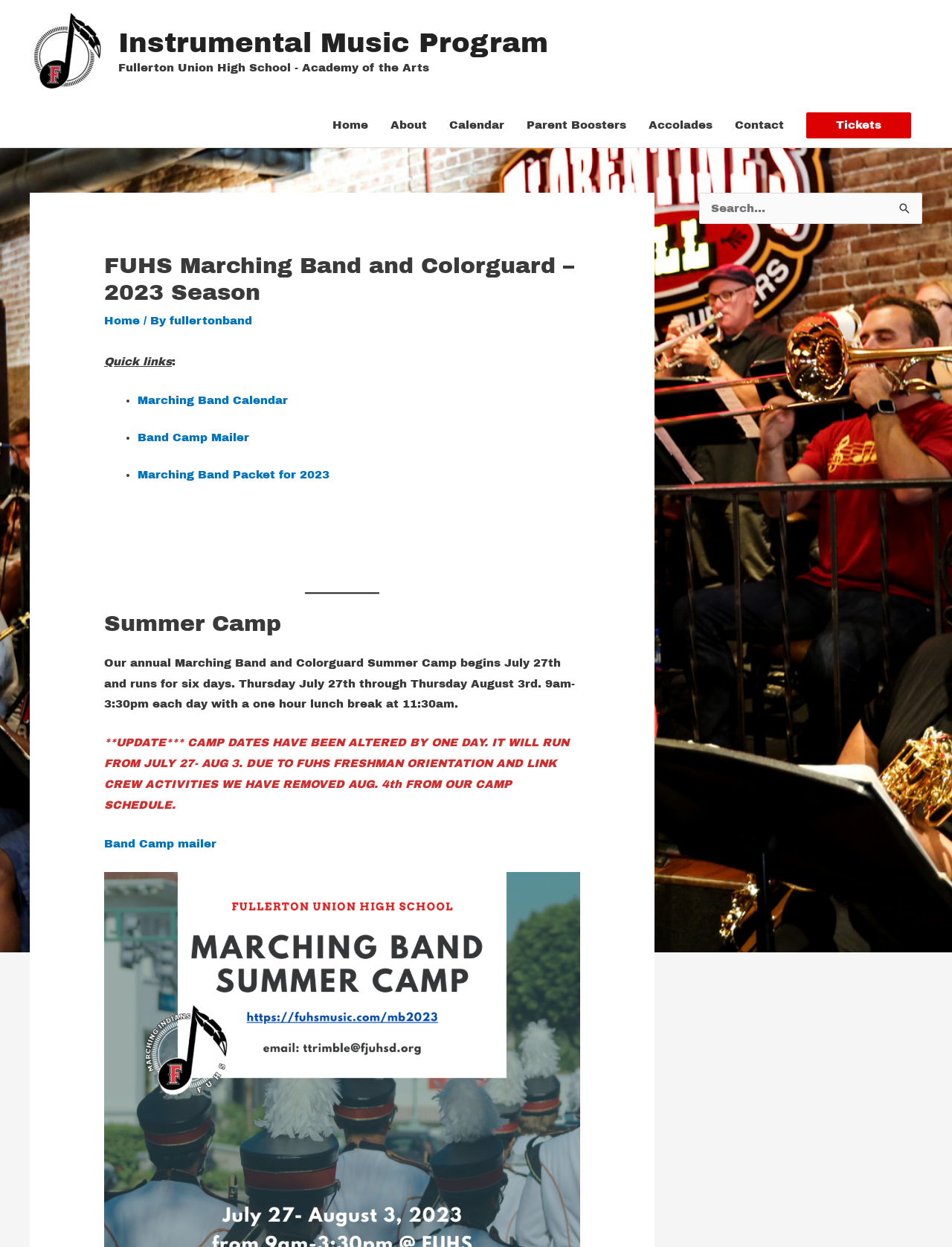Identify the bounding box coordinates for the element you need to click to achieve the following task: "Search for something". Provide the bounding box coordinates as four float numbers between 0 and 1, in the form [left, top, right, bottom].

[0.734, 0.155, 0.969, 0.18]